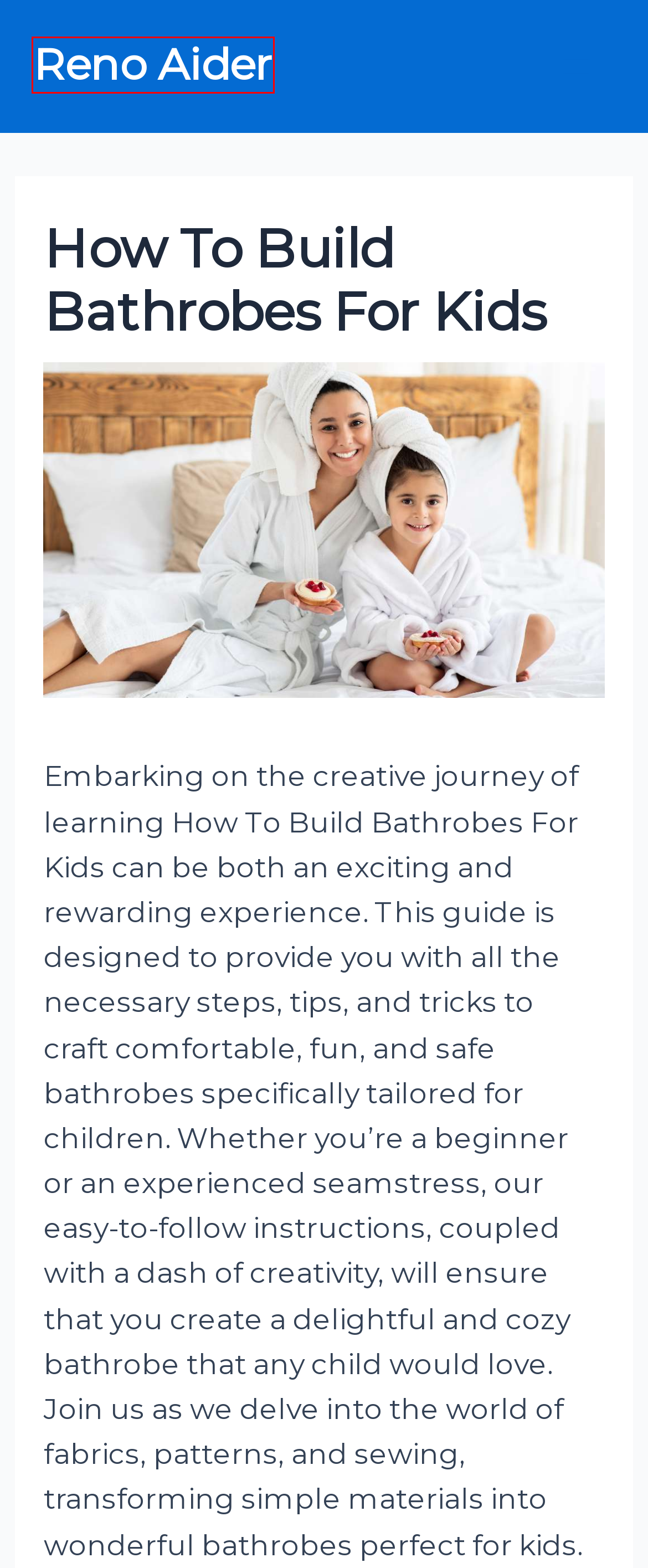You have a screenshot of a webpage with a red bounding box highlighting a UI element. Your task is to select the best webpage description that corresponds to the new webpage after clicking the element. Here are the descriptions:
A. How To Make A Vanity Unit - Reno Aider
B. How To Clean Limescale From Shower Head
C. How To Secure Basin To Vanity Unit - Reno Aider
D. How To Fix Sink To Vanity Unit - Reno Aider
E. How To Fit Vanity Unit - Reno Aider
F. What Is A Vanity Unit - Reno Aider
G. How To Clean The Toilet Without A Brush - Reno Aider
H. Home - Reno Aider

H